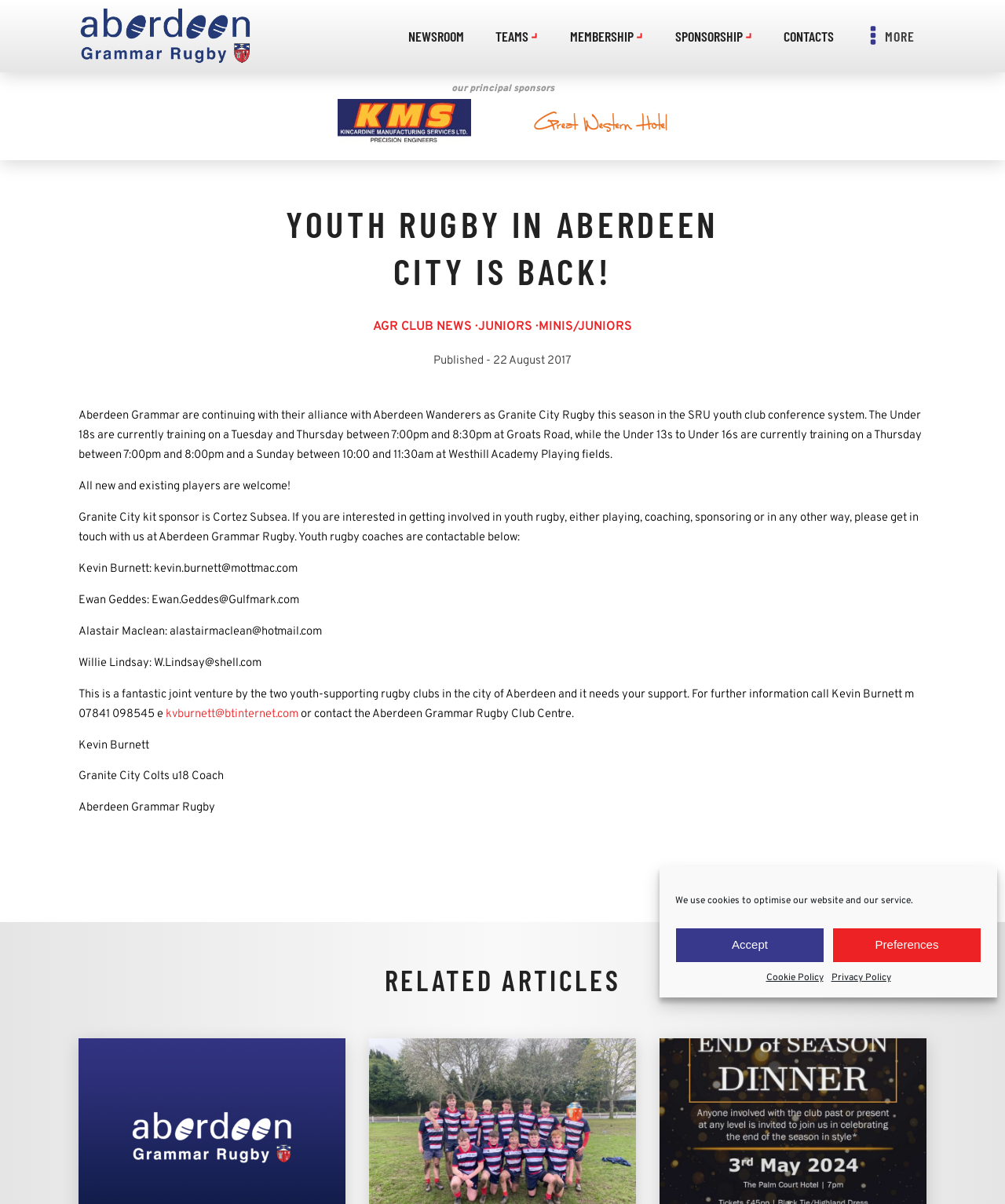Specify the bounding box coordinates of the area to click in order to follow the given instruction: "Get in touch with Kevin Burnett."

[0.153, 0.466, 0.296, 0.479]